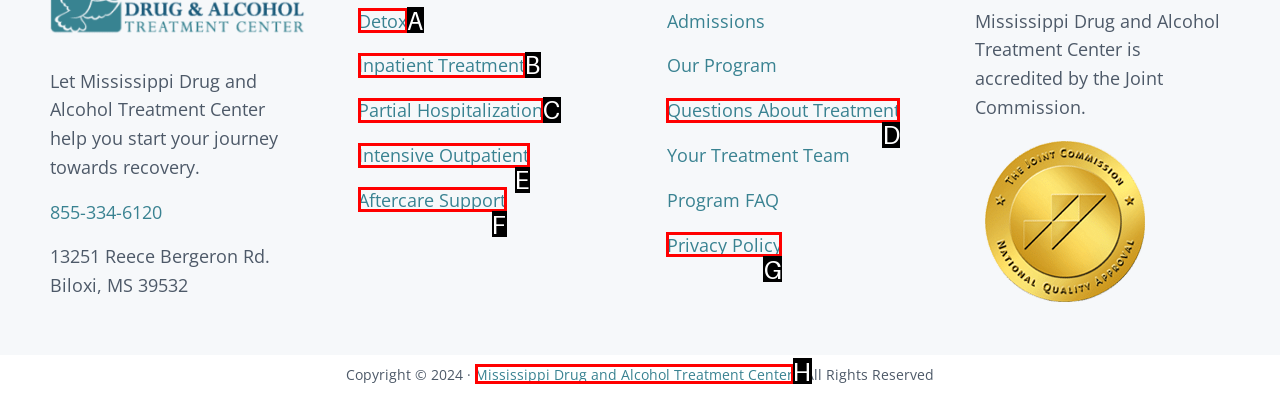Identify the UI element described as: Software and Apps
Answer with the option's letter directly.

None